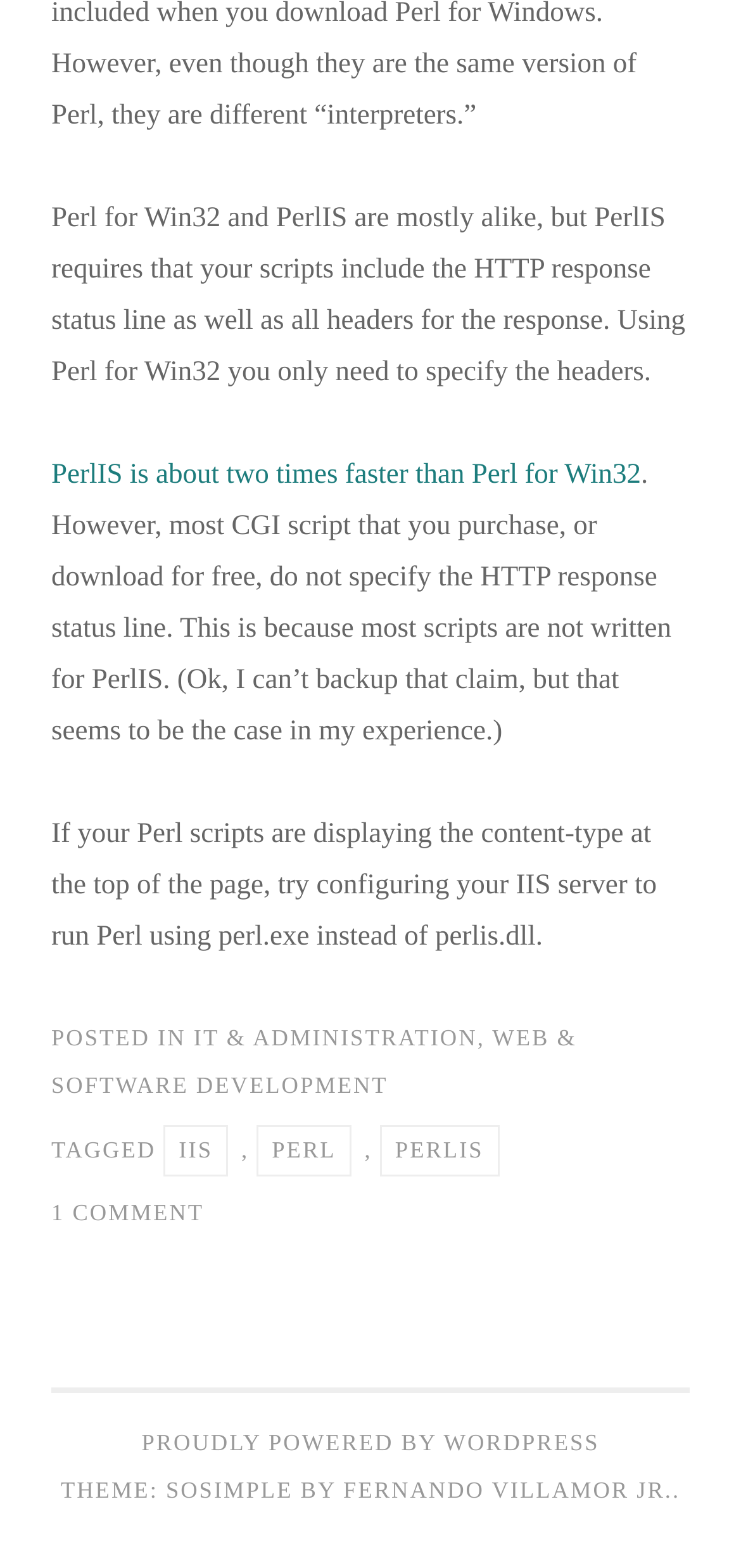Pinpoint the bounding box coordinates of the element you need to click to execute the following instruction: "Click the link to learn more about PerlIS". The bounding box should be represented by four float numbers between 0 and 1, in the format [left, top, right, bottom].

[0.069, 0.293, 0.865, 0.312]